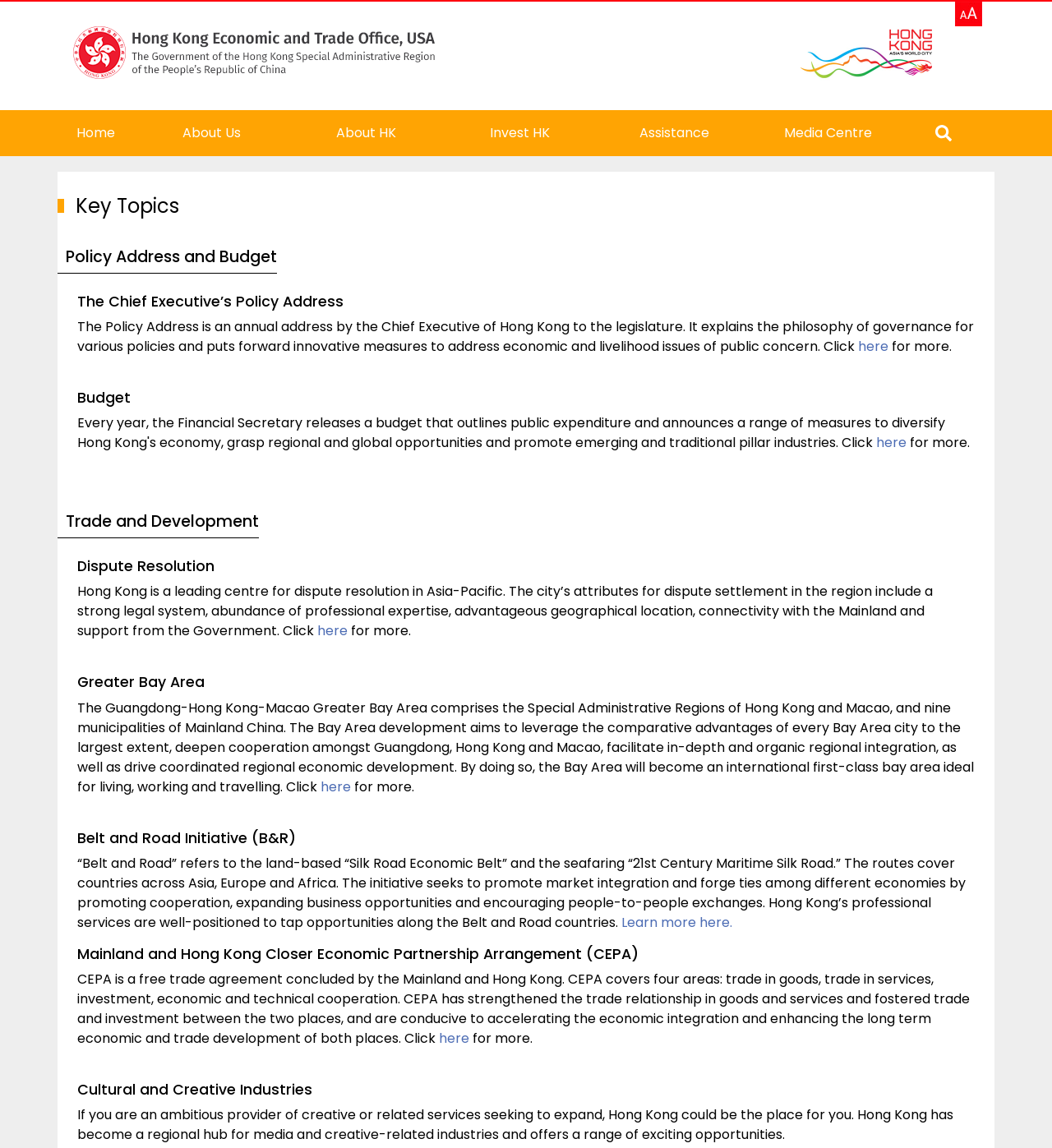Find the bounding box coordinates of the clickable area that will achieve the following instruction: "Click About HK".

[0.286, 0.102, 0.409, 0.13]